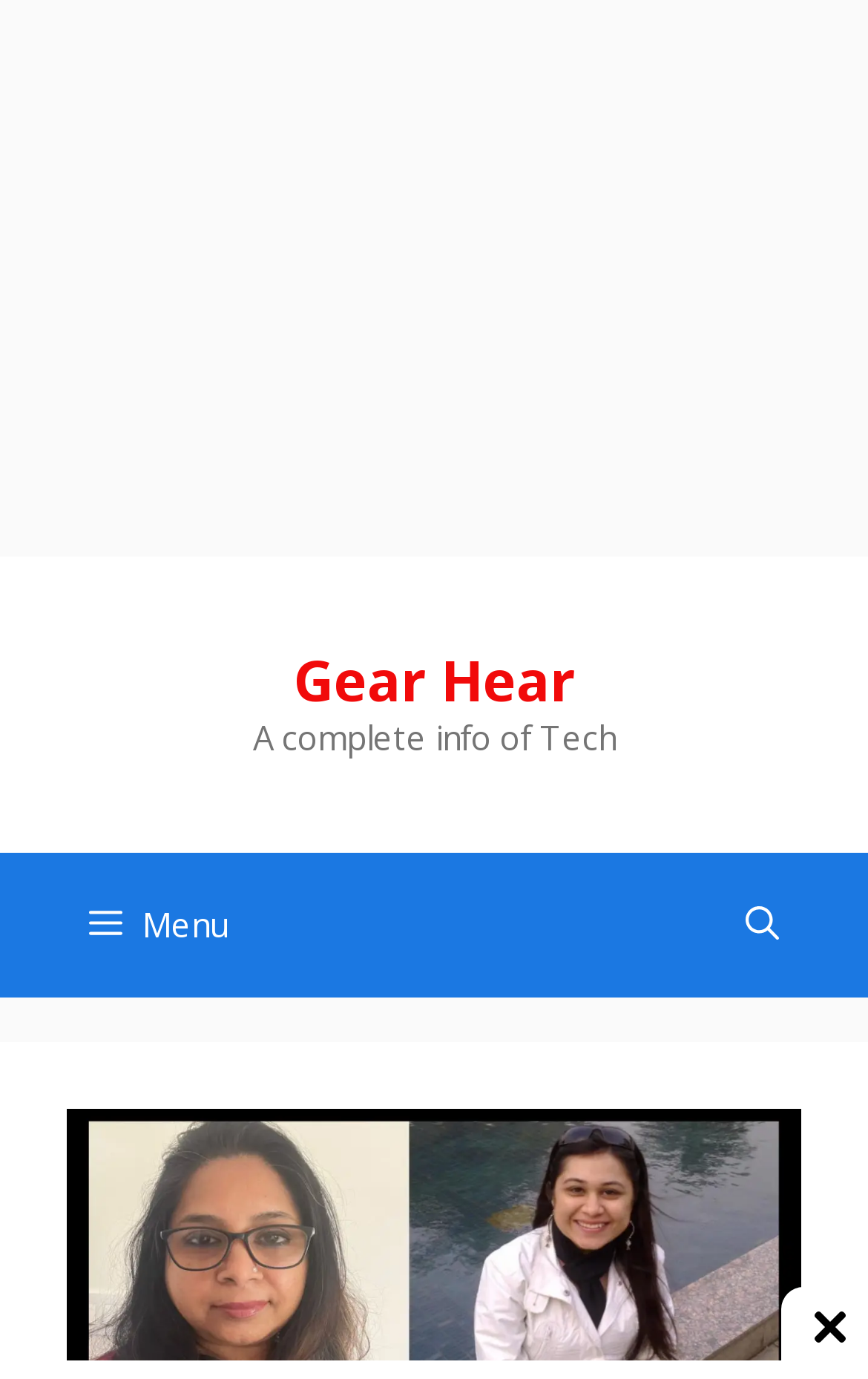Mark the bounding box of the element that matches the following description: "Gear Hear".

[0.338, 0.465, 0.662, 0.52]